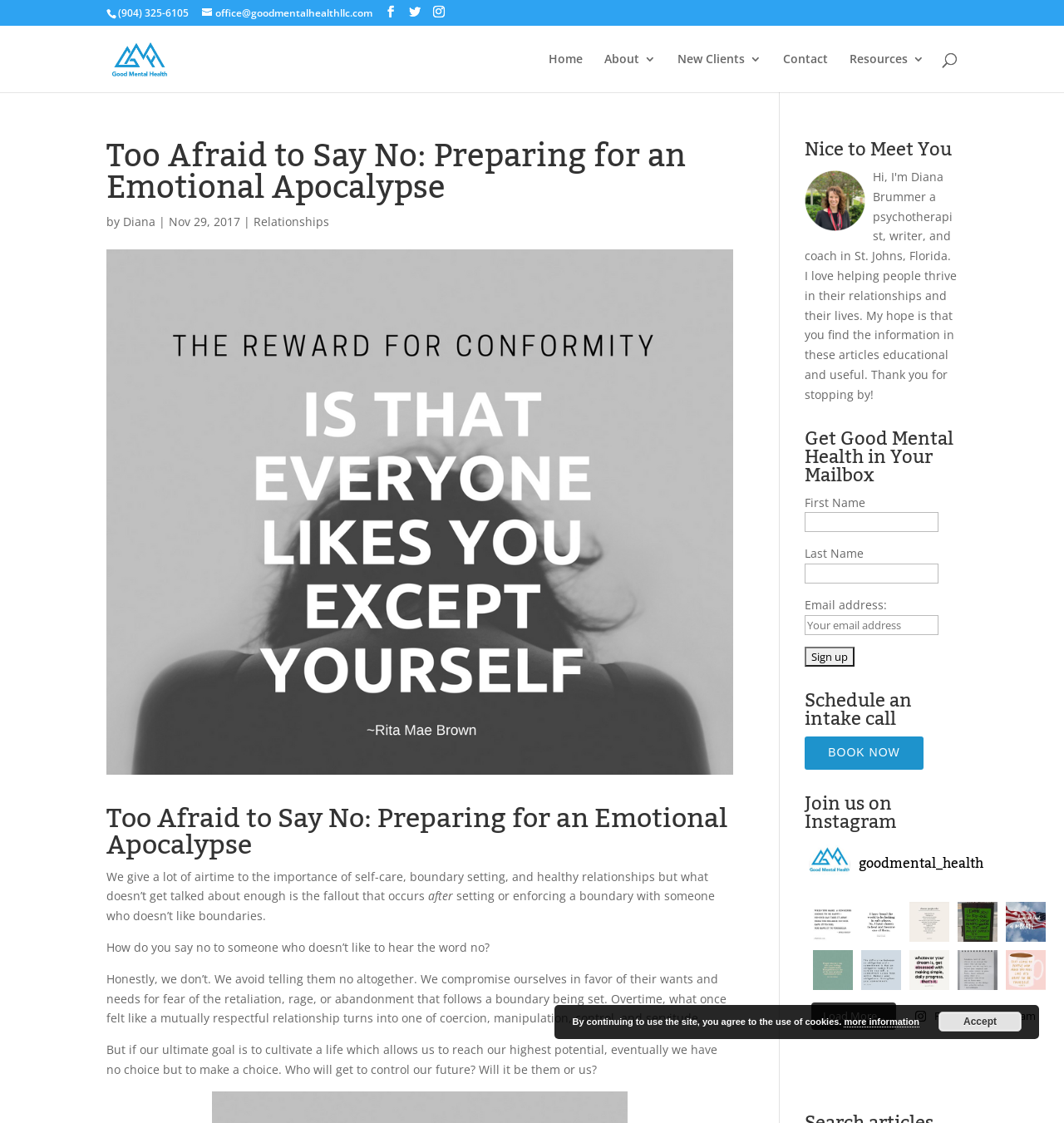Please locate the bounding box coordinates for the element that should be clicked to achieve the following instruction: "visit Sebastião Coana's page". Ensure the coordinates are given as four float numbers between 0 and 1, i.e., [left, top, right, bottom].

None